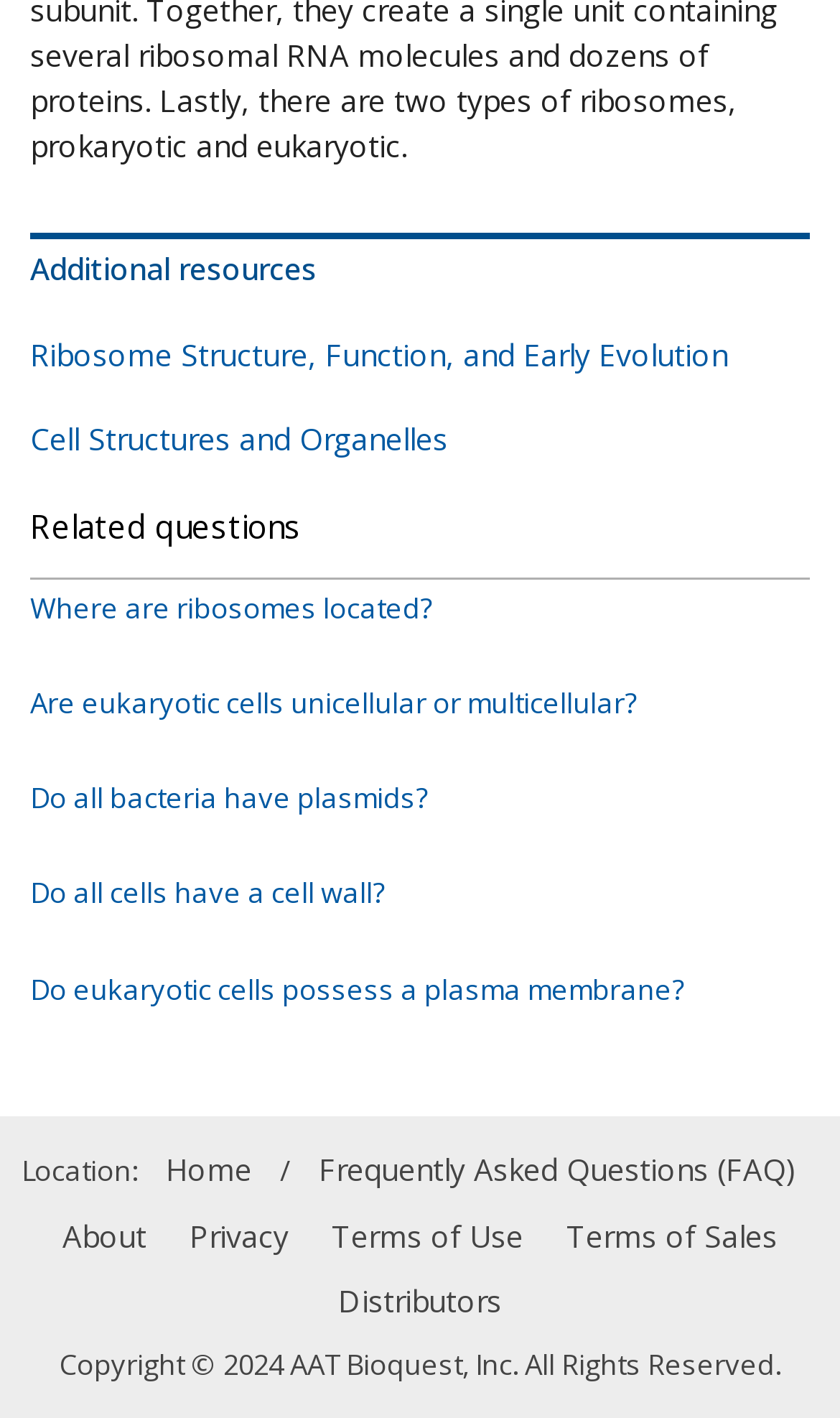What is the company name mentioned in the copyright information?
From the screenshot, supply a one-word or short-phrase answer.

AAT Bioquest, Inc.